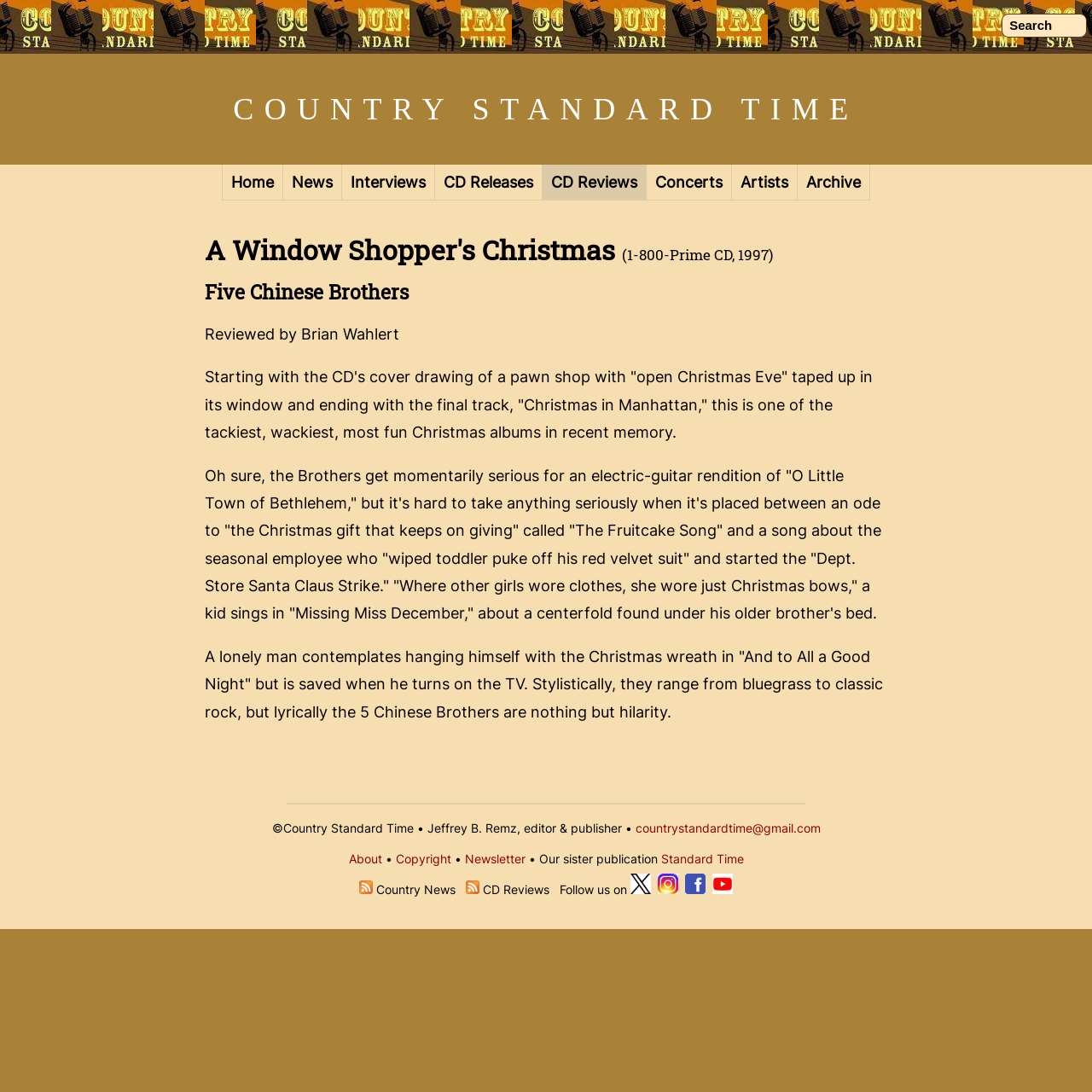What social media platforms can you follow Country Standard Time on?
From the image, respond with a single word or phrase.

Twitter, Instagram, Facebook, YouTube